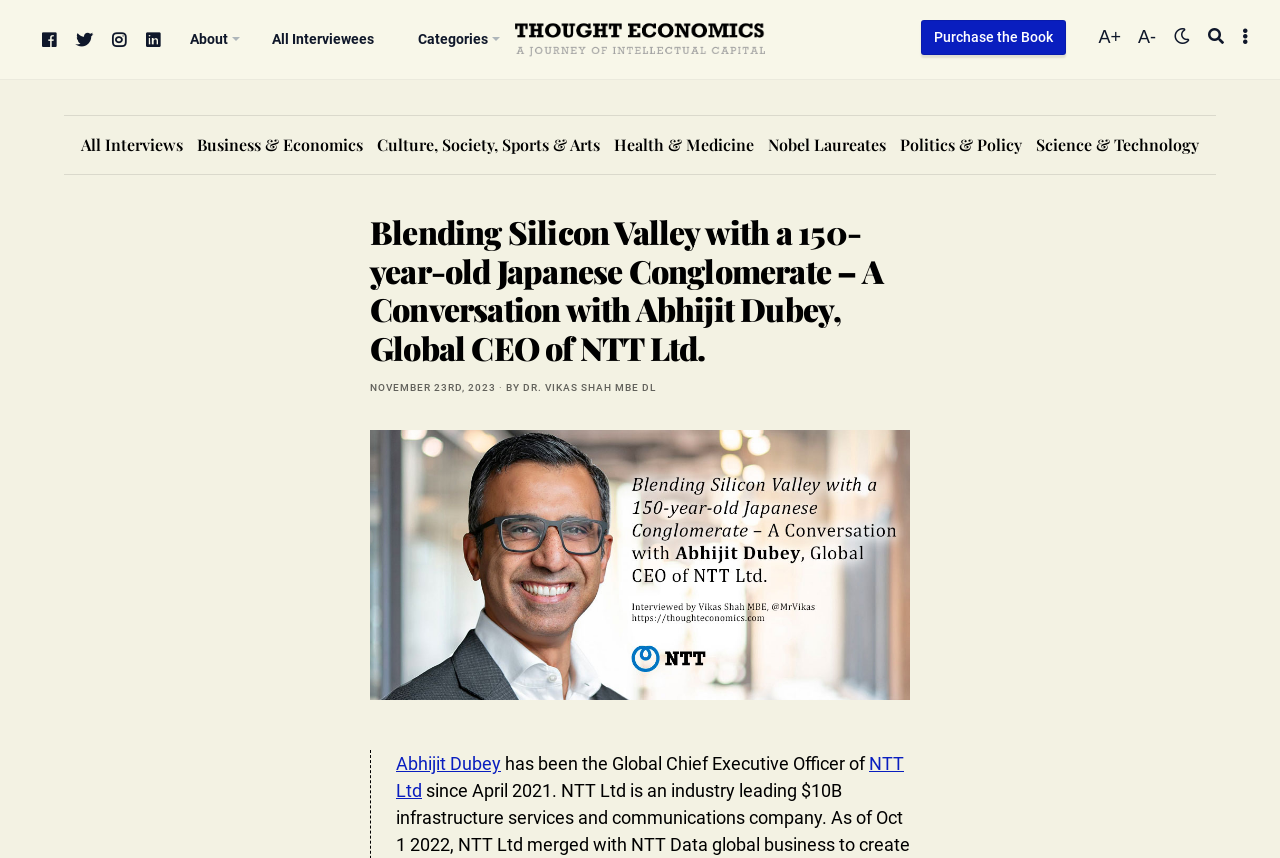Please identify the bounding box coordinates for the region that you need to click to follow this instruction: "Read the interview with Abhijit Dubey".

[0.289, 0.249, 0.711, 0.428]